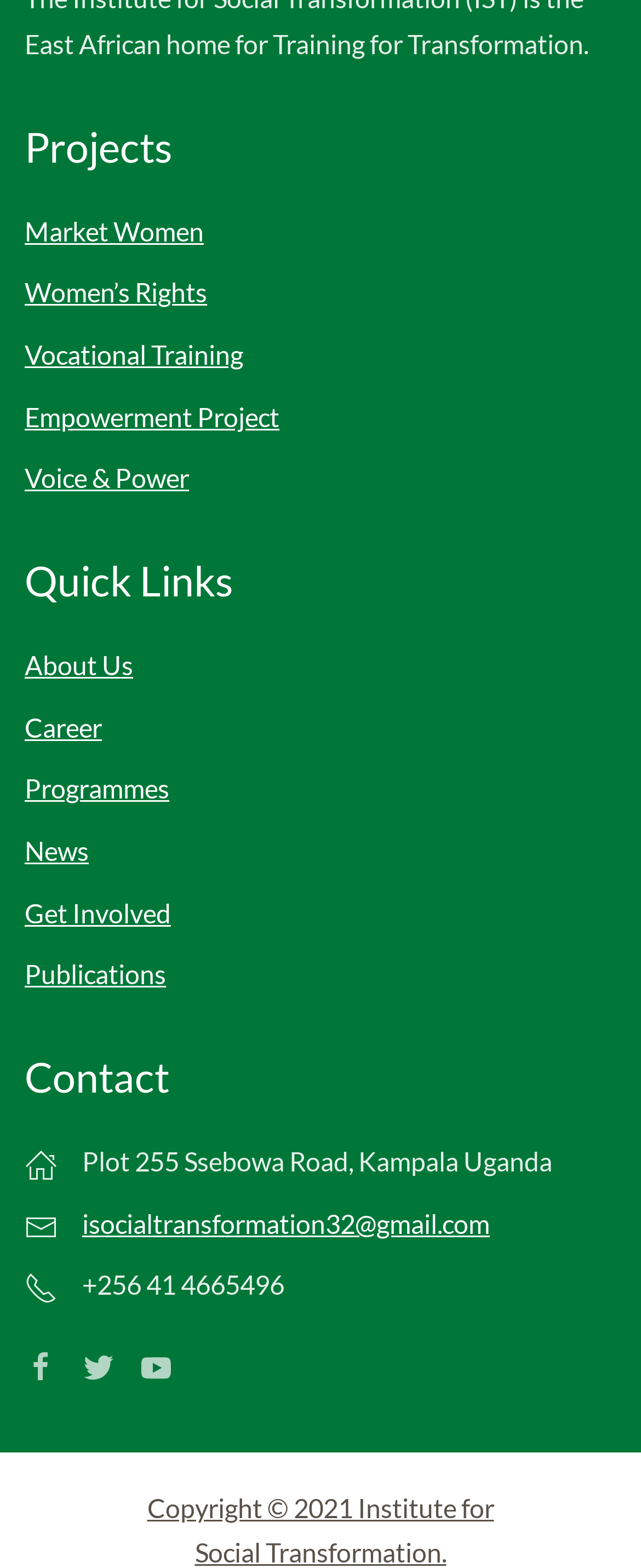Predict the bounding box of the UI element that fits this description: "About Us".

[0.038, 0.414, 0.208, 0.434]